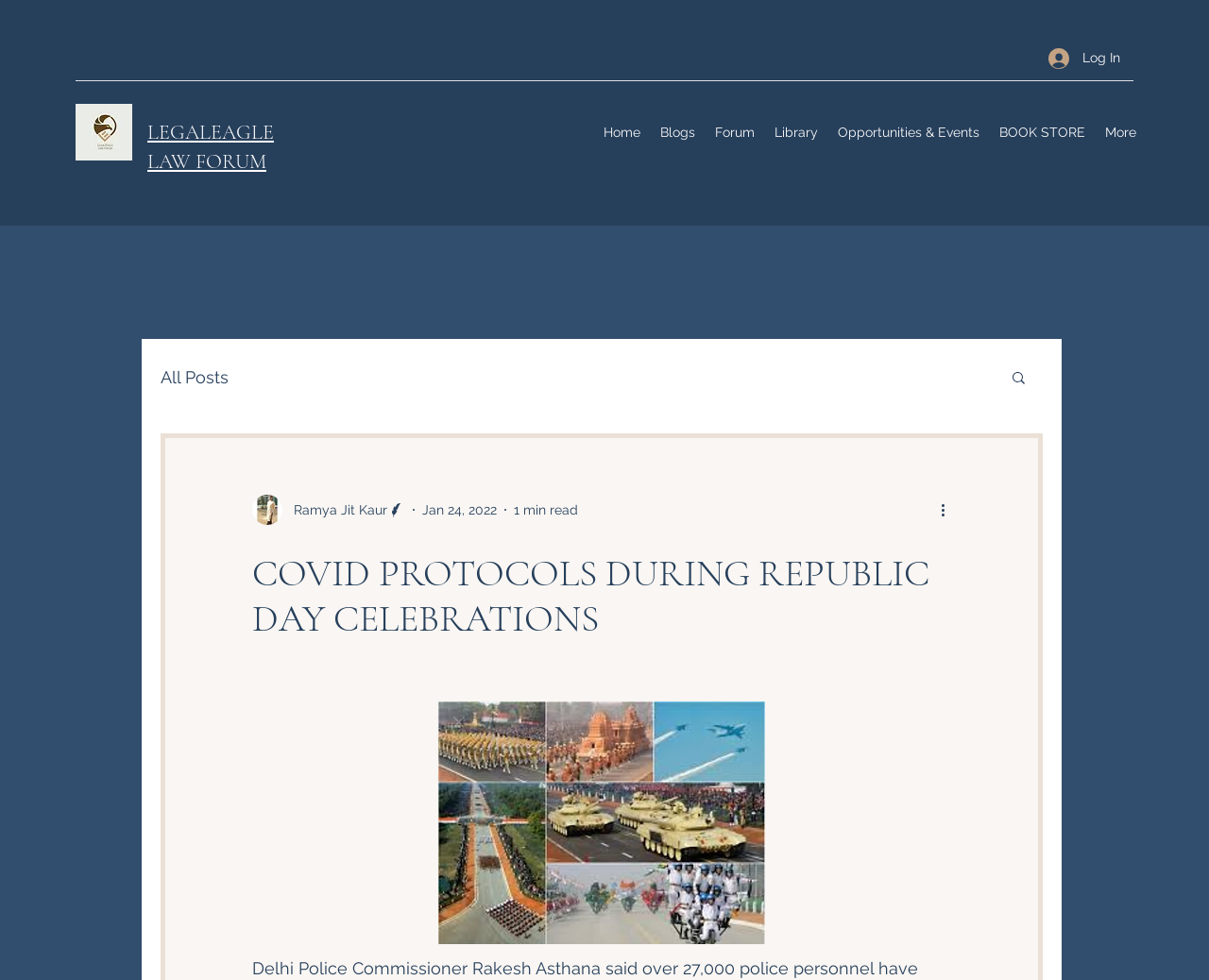Using the element description More, predict the bounding box coordinates for the UI element. Provide the coordinates in (top-left x, top-left y, bottom-right x, bottom-right y) format with values ranging from 0 to 1.

[0.905, 0.12, 0.948, 0.149]